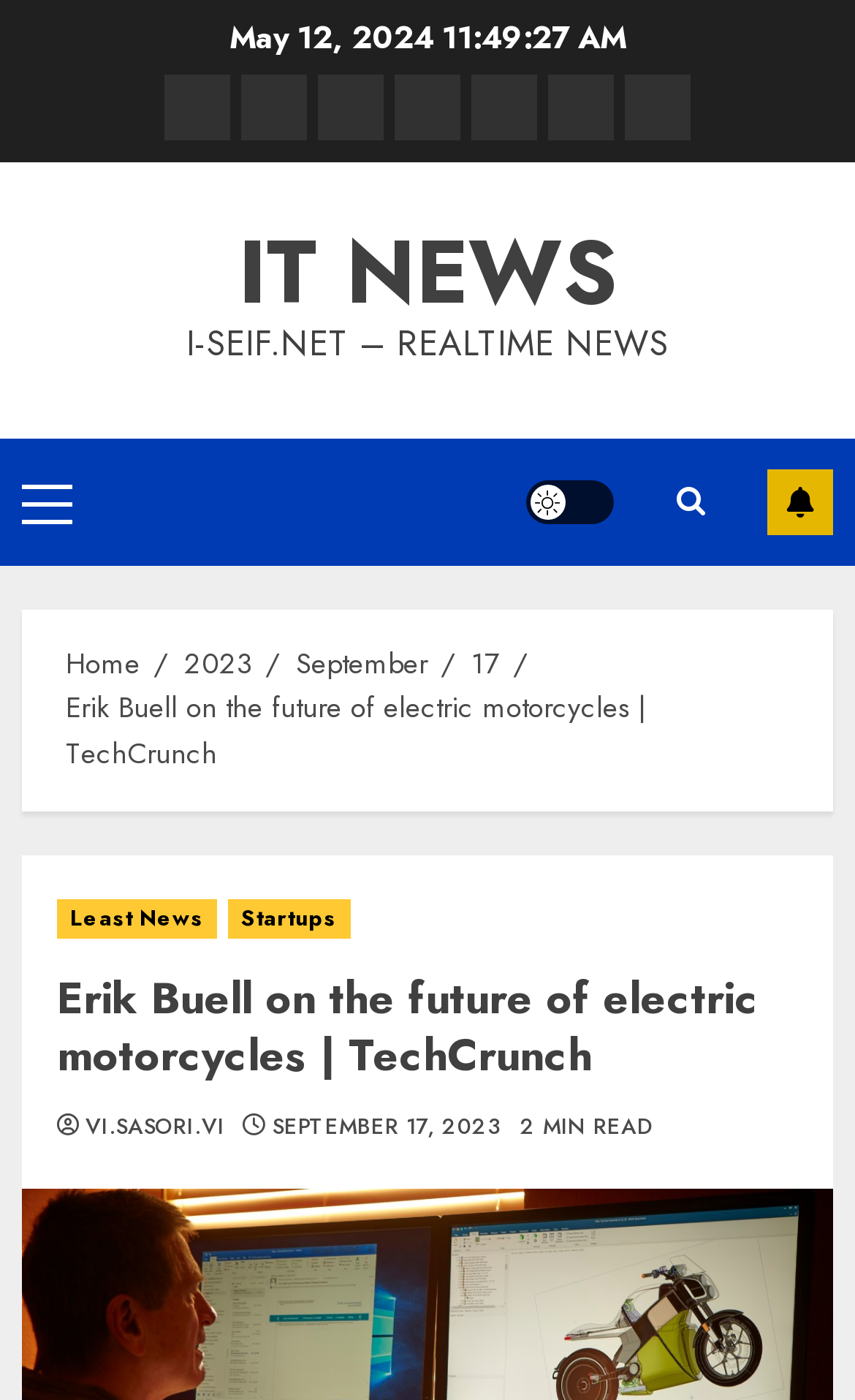Please find the bounding box coordinates of the element that must be clicked to perform the given instruction: "Go to IT NEWS". The coordinates should be four float numbers from 0 to 1, i.e., [left, top, right, bottom].

[0.278, 0.149, 0.722, 0.24]